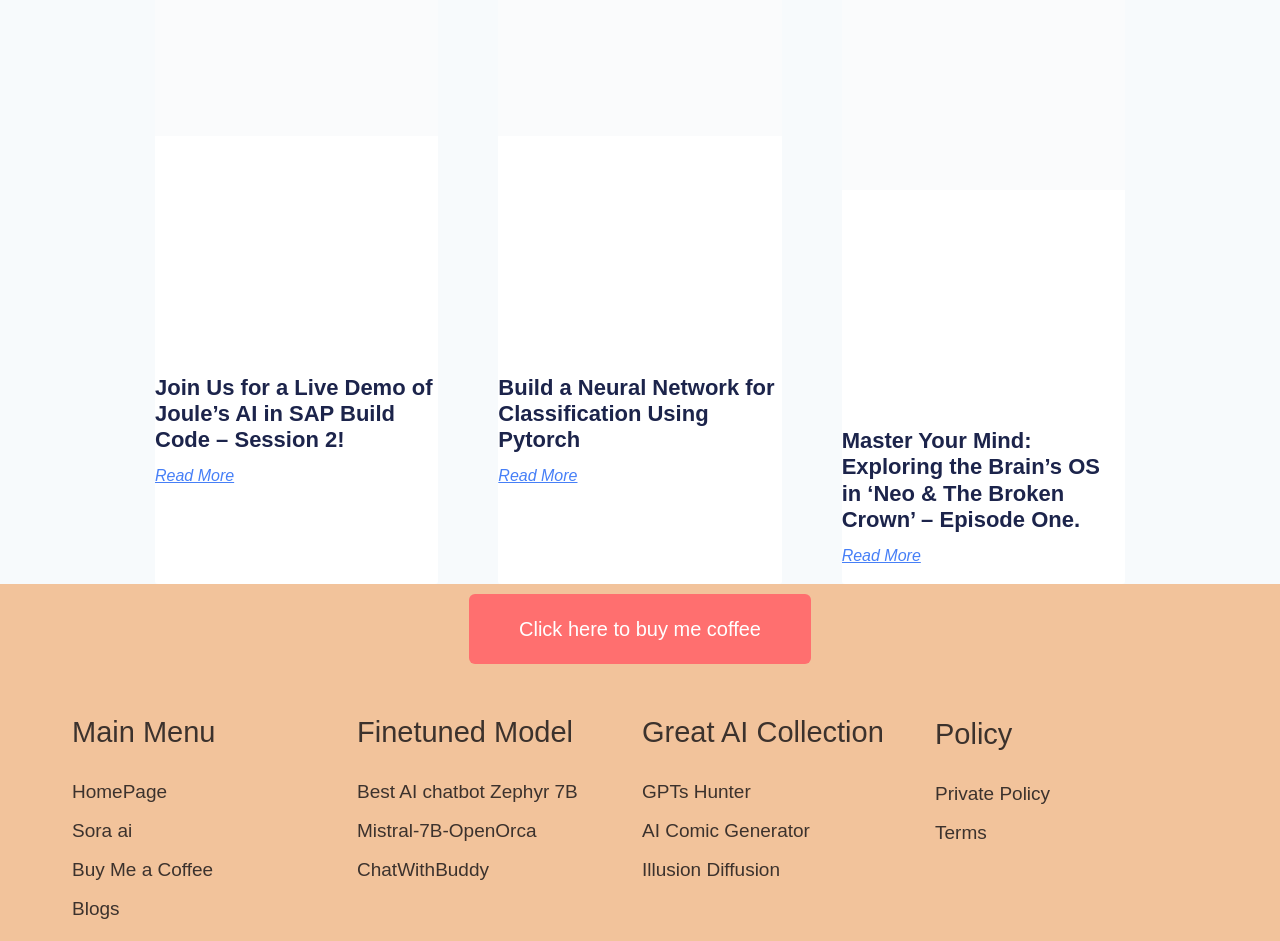Answer the question with a single word or phrase: 
What is the last link in the 'Great AI Collection' category?

Illusion Diffusion